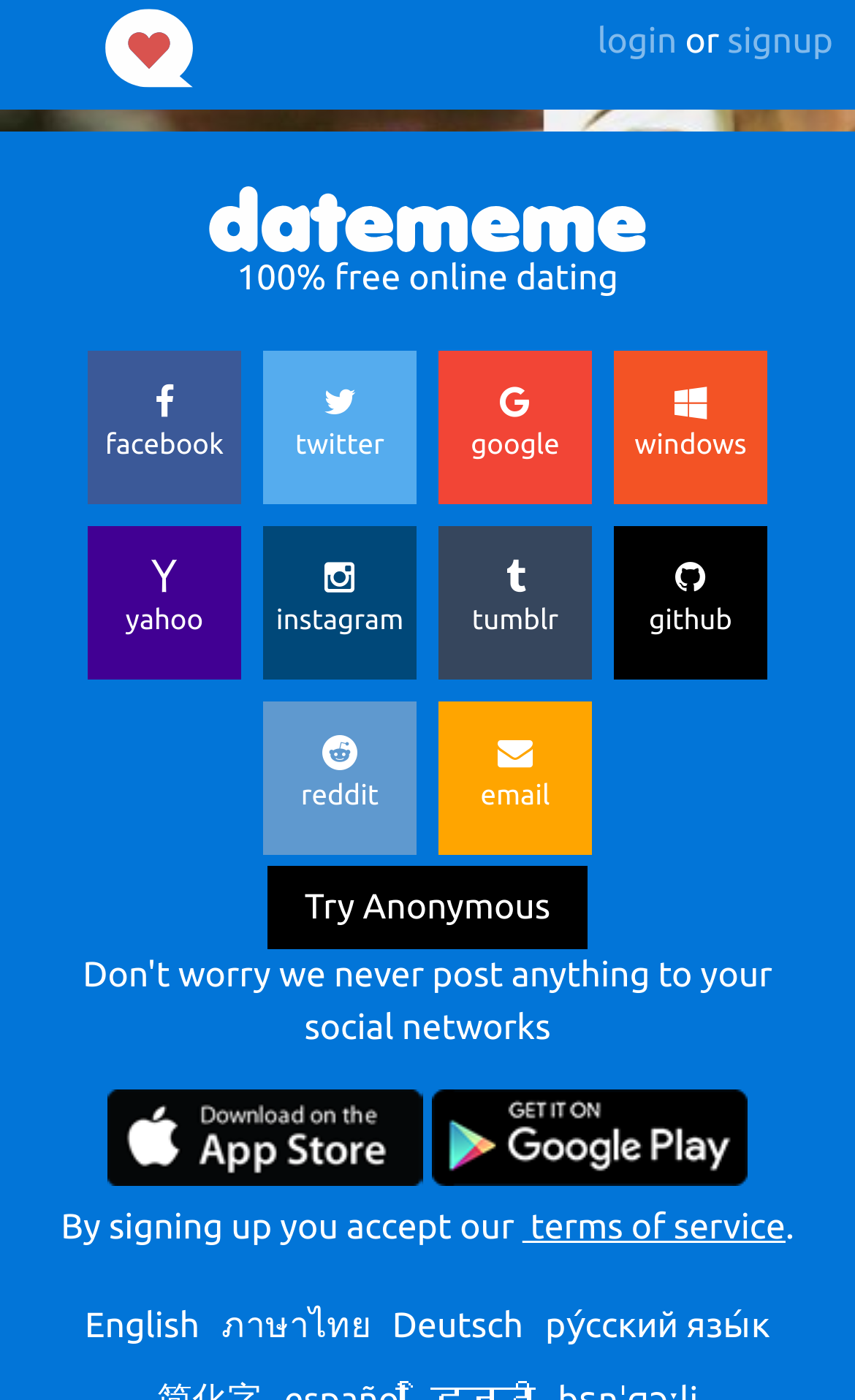Determine the bounding box coordinates for the HTML element mentioned in the following description: "ру́сский язы́к". The coordinates should be a list of four floats ranging from 0 to 1, represented as [left, top, right, bottom].

[0.638, 0.933, 0.901, 0.961]